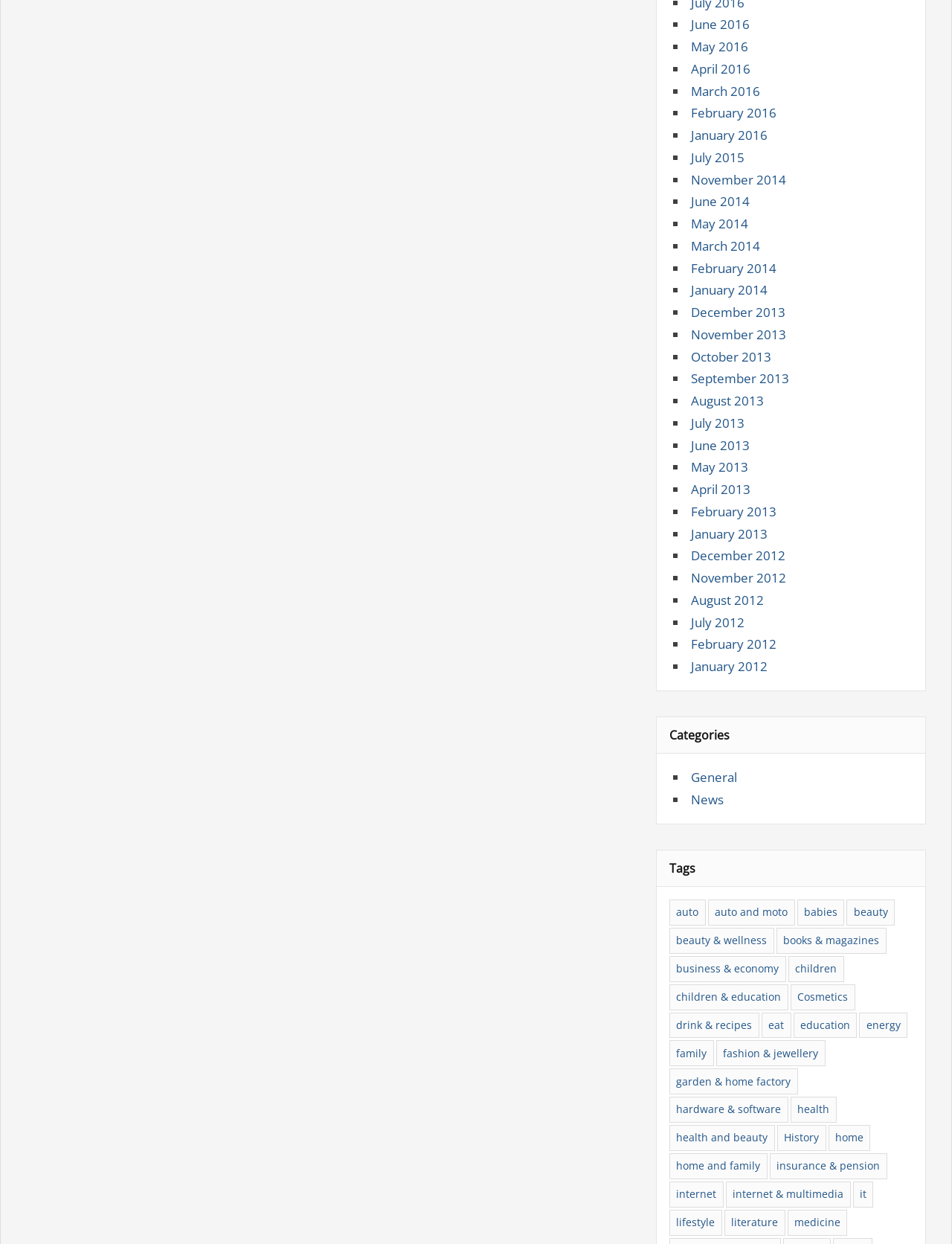How many months are listed?
Answer the question with a thorough and detailed explanation.

I counted the number of links with month names, such as 'June 2016', 'May 2016', etc. There are 24 of them.